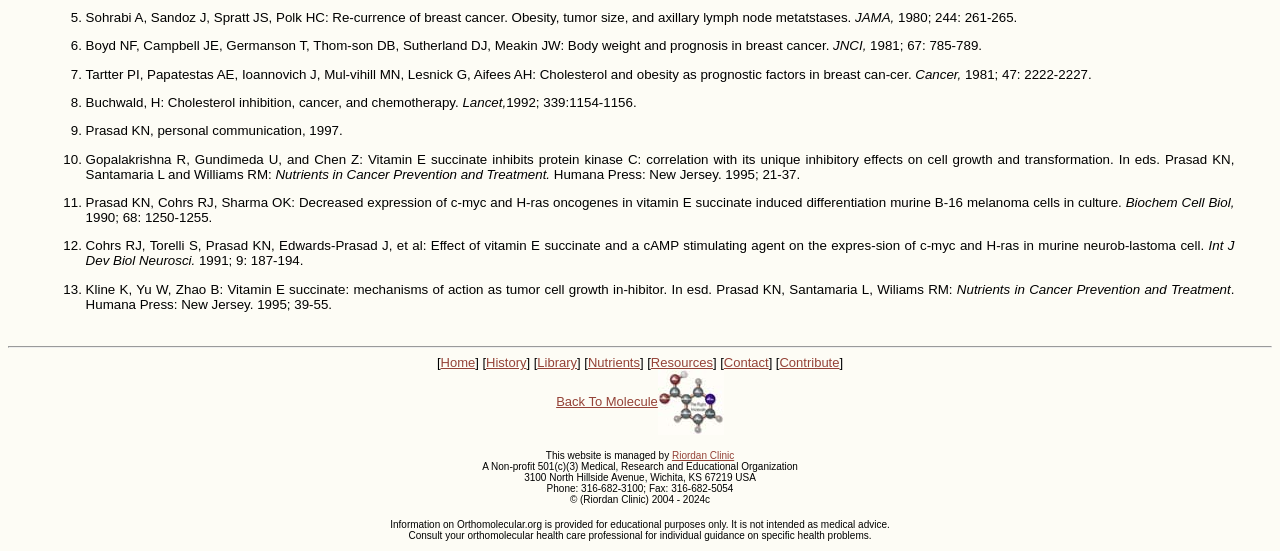Please identify the bounding box coordinates of the element's region that needs to be clicked to fulfill the following instruction: "Go to the Resources page". The bounding box coordinates should consist of four float numbers between 0 and 1, i.e., [left, top, right, bottom].

[0.508, 0.644, 0.557, 0.671]